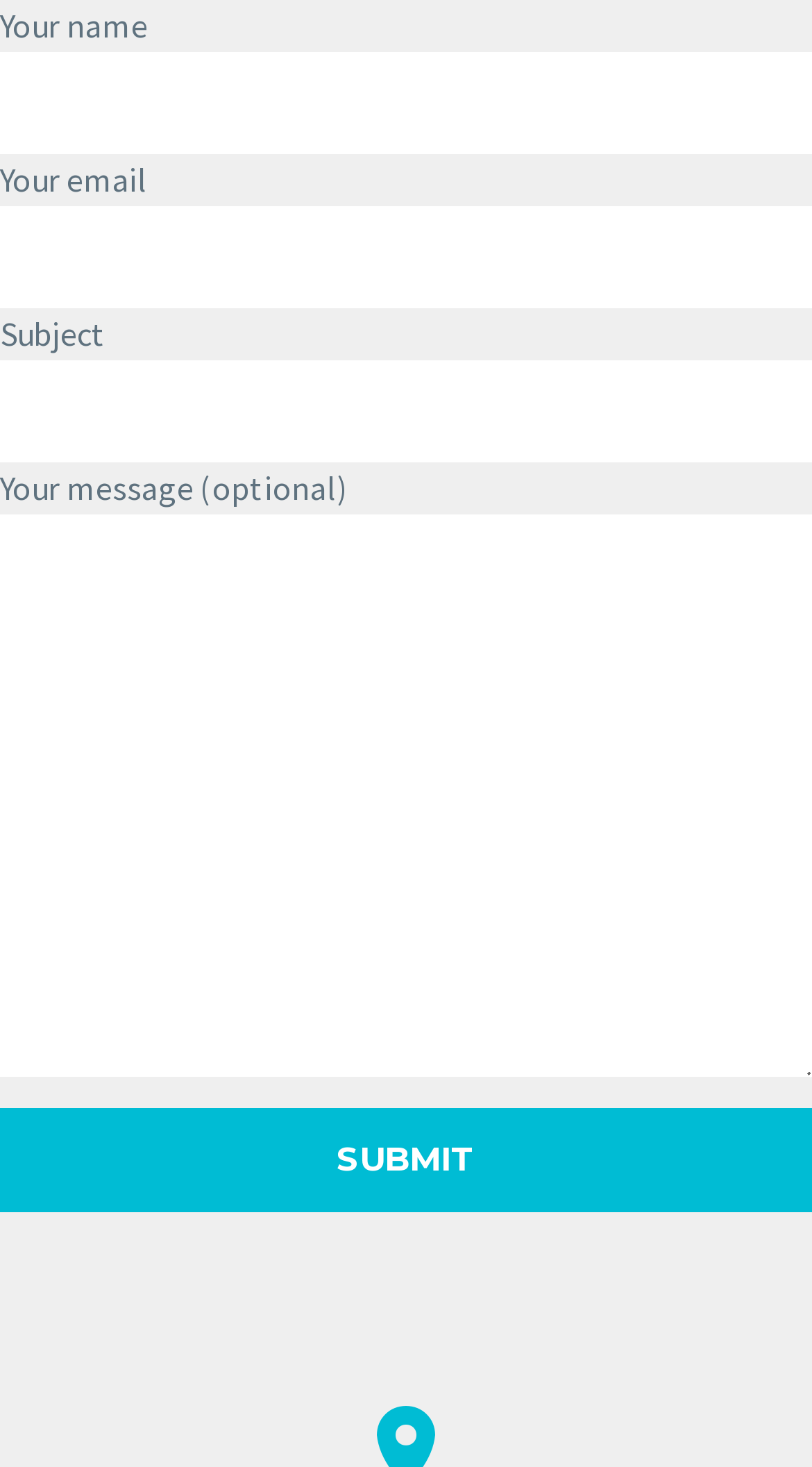Provide a short answer to the following question with just one word or phrase: What is the purpose of the last input field?

To enter a message